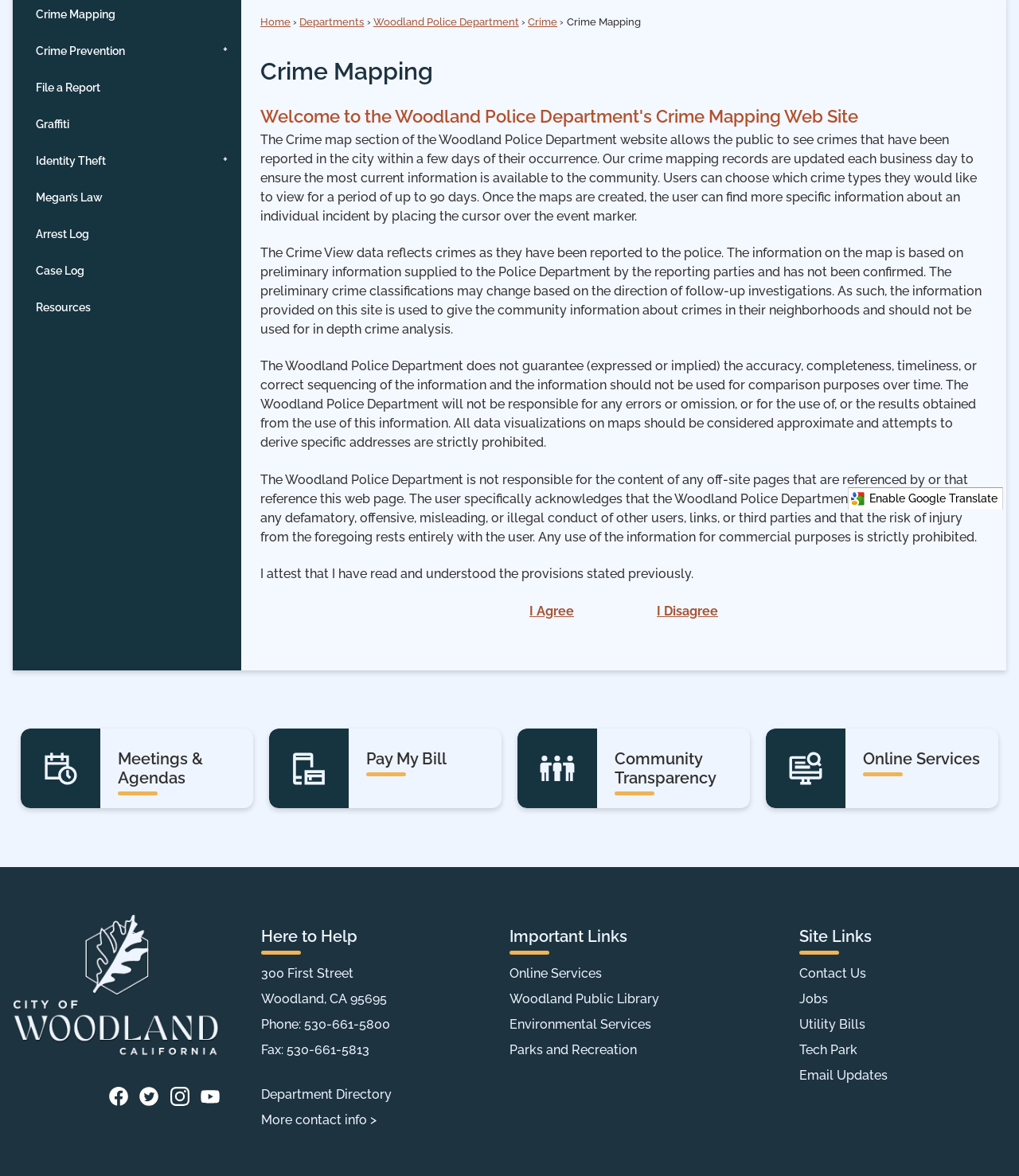Using floating point numbers between 0 and 1, provide the bounding box coordinates in the format (top-left x, top-left y, bottom-right x, bottom-right y). Locate the UI element described here: File a Report

[0.012, 0.059, 0.237, 0.09]